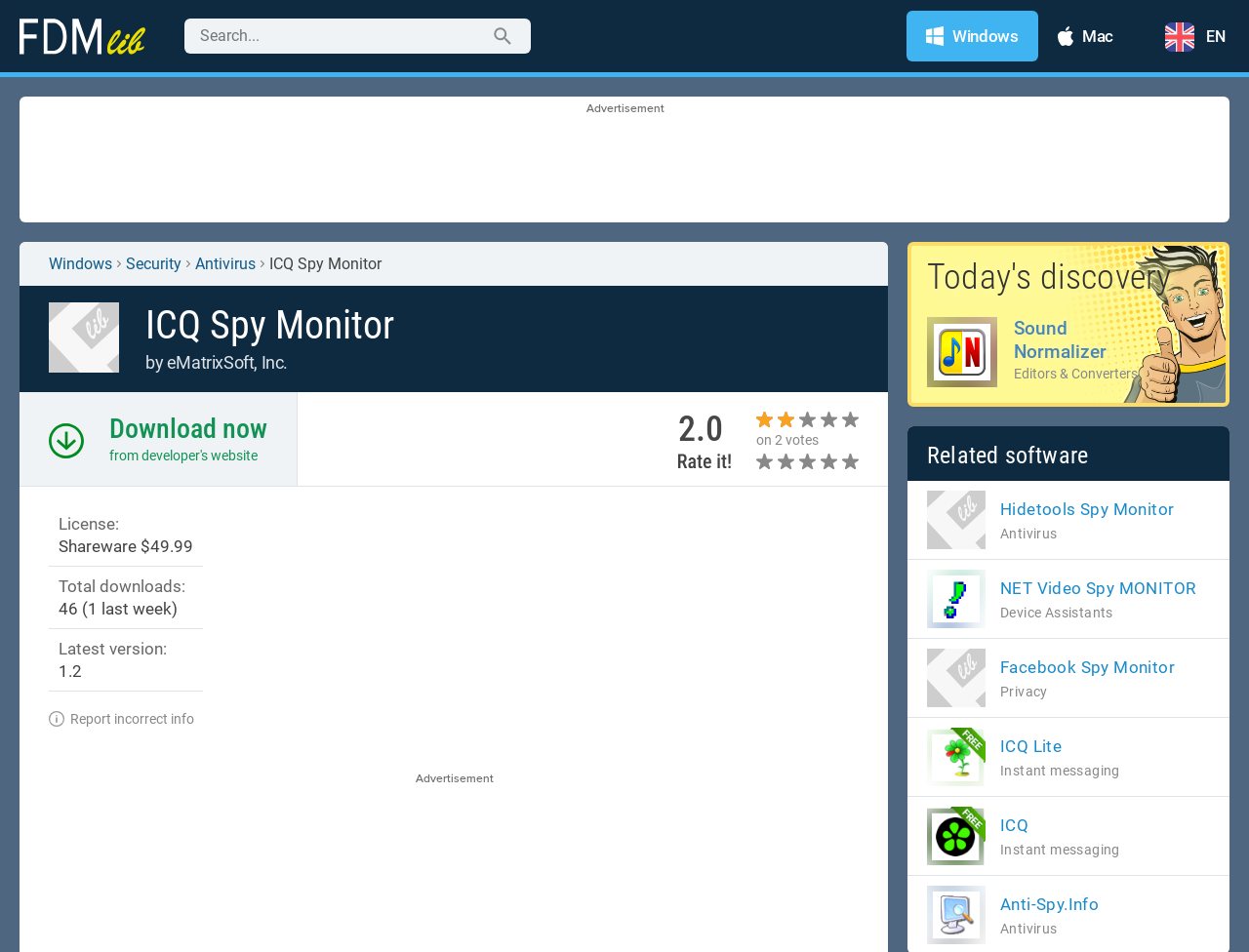What is the language of the webpage?
Based on the image, answer the question with as much detail as possible.

The language of the webpage can be found in the StaticText element 'EN' with bounding box coordinates [0.966, 0.029, 0.981, 0.048]. This element is located at the top-right corner of the webpage.